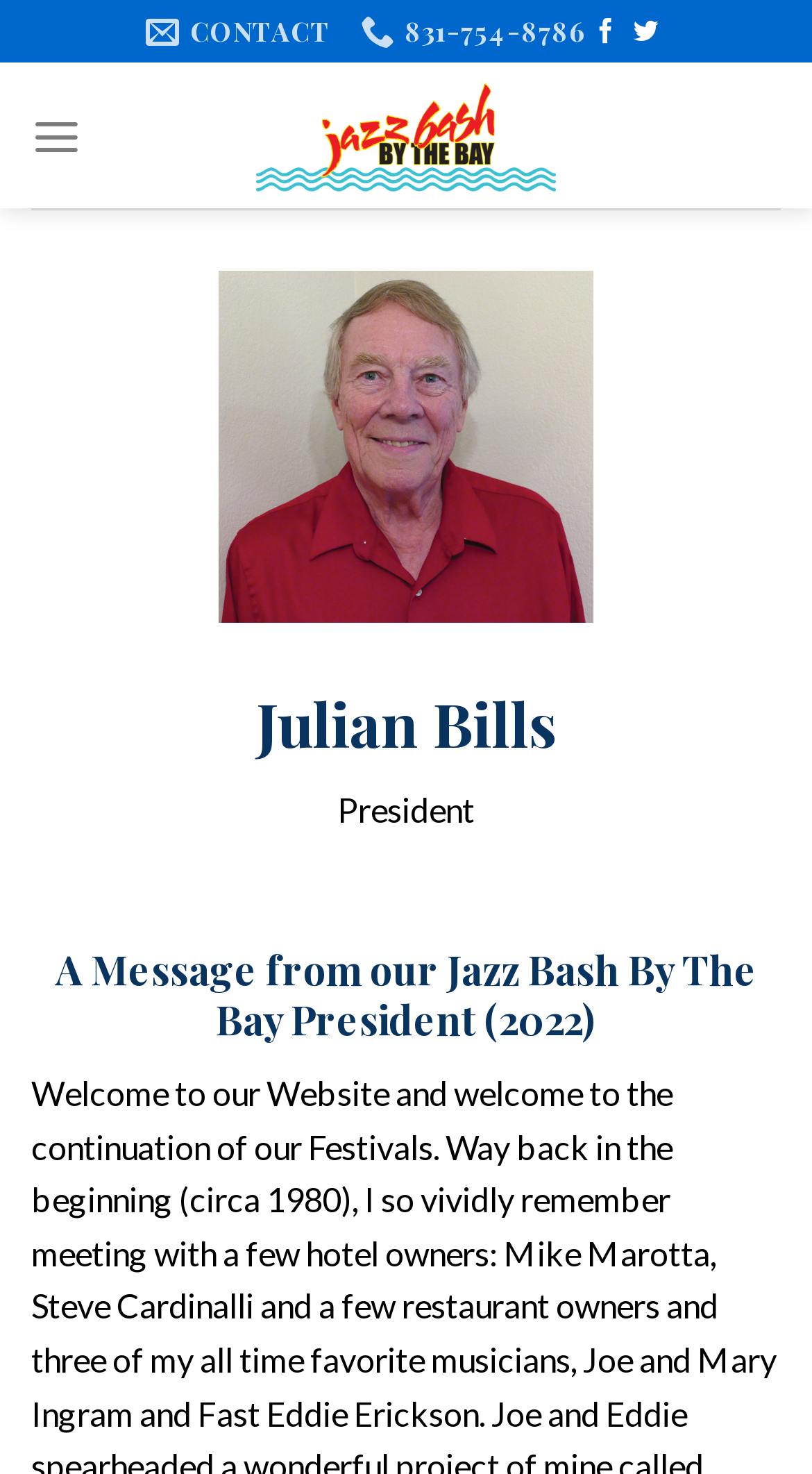Analyze and describe the webpage in a detailed narrative.

The webpage is titled "A Letter From The President – Jazz Bash Monterey". At the top left corner, there is a menu link labeled "Menu". To the right of the menu, there are several links, including "CONTACT", a phone number "831-754-8786", and social media links to "Follow on Facebook" and "Follow on Twitter". 

Below these links, there is a prominent link to "Jazz Bash Monterey" accompanied by an image with the same name. This link is centered at the top of the page. 

When the "Menu" link is expanded, it reveals a section with an image of "Julian Bills" on the left side, taking up about half of the page's width. To the right of the image, there is a heading with the name "Julian Bills", followed by a static text "President". Below these elements, there is a heading that reads "A Message from our Jazz Bash By The Bay President (2022)".